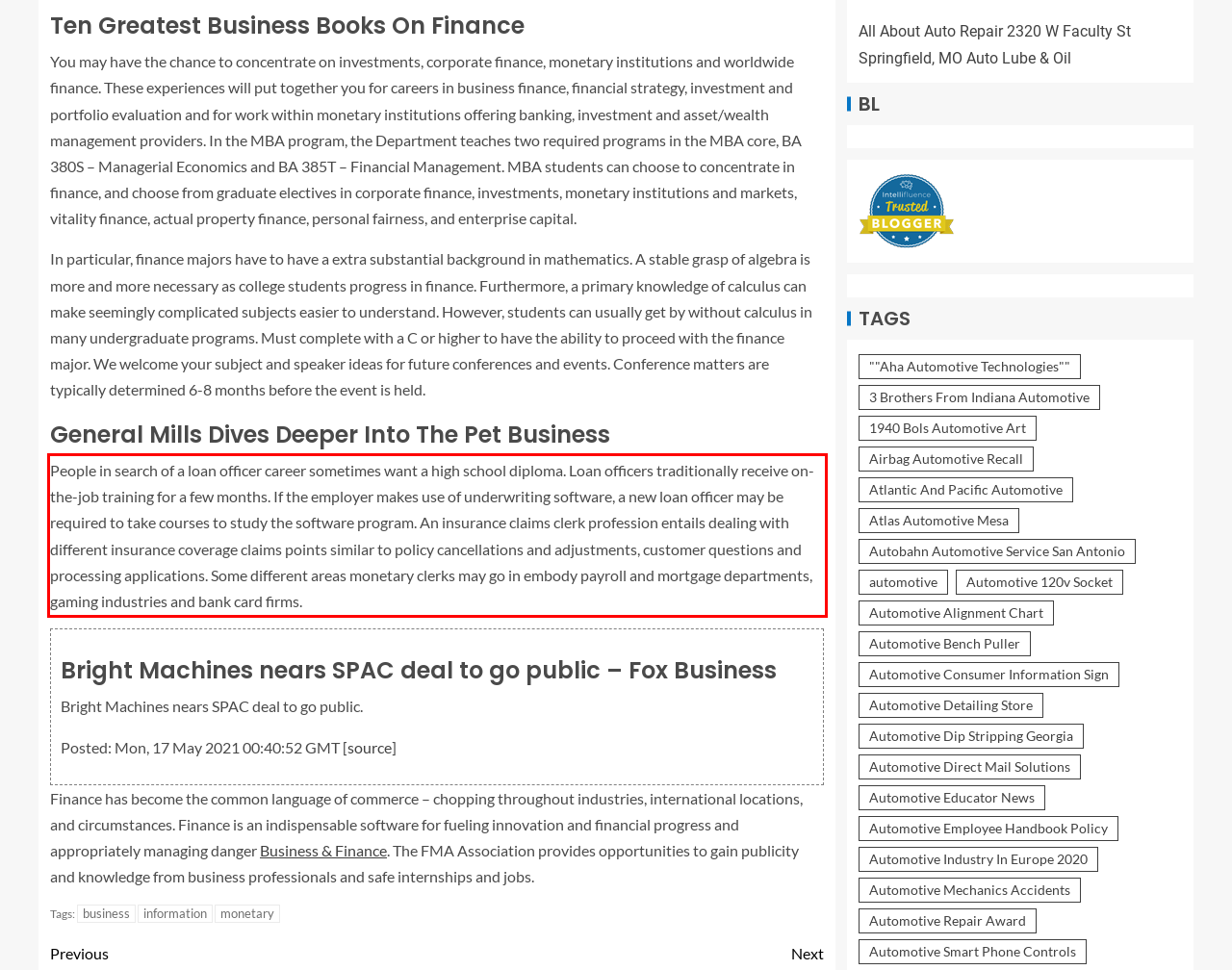Examine the screenshot of the webpage, locate the red bounding box, and generate the text contained within it.

People in search of a loan officer career sometimes want a high school diploma. Loan officers traditionally receive on-the-job training for a few months. If the employer makes use of underwriting software, a new loan officer may be required to take courses to study the software program. An insurance claims clerk profession entails dealing with different insurance coverage claims points similar to policy cancellations and adjustments, customer questions and processing applications. Some different areas monetary clerks may go in embody payroll and mortgage departments, gaming industries and bank card firms.